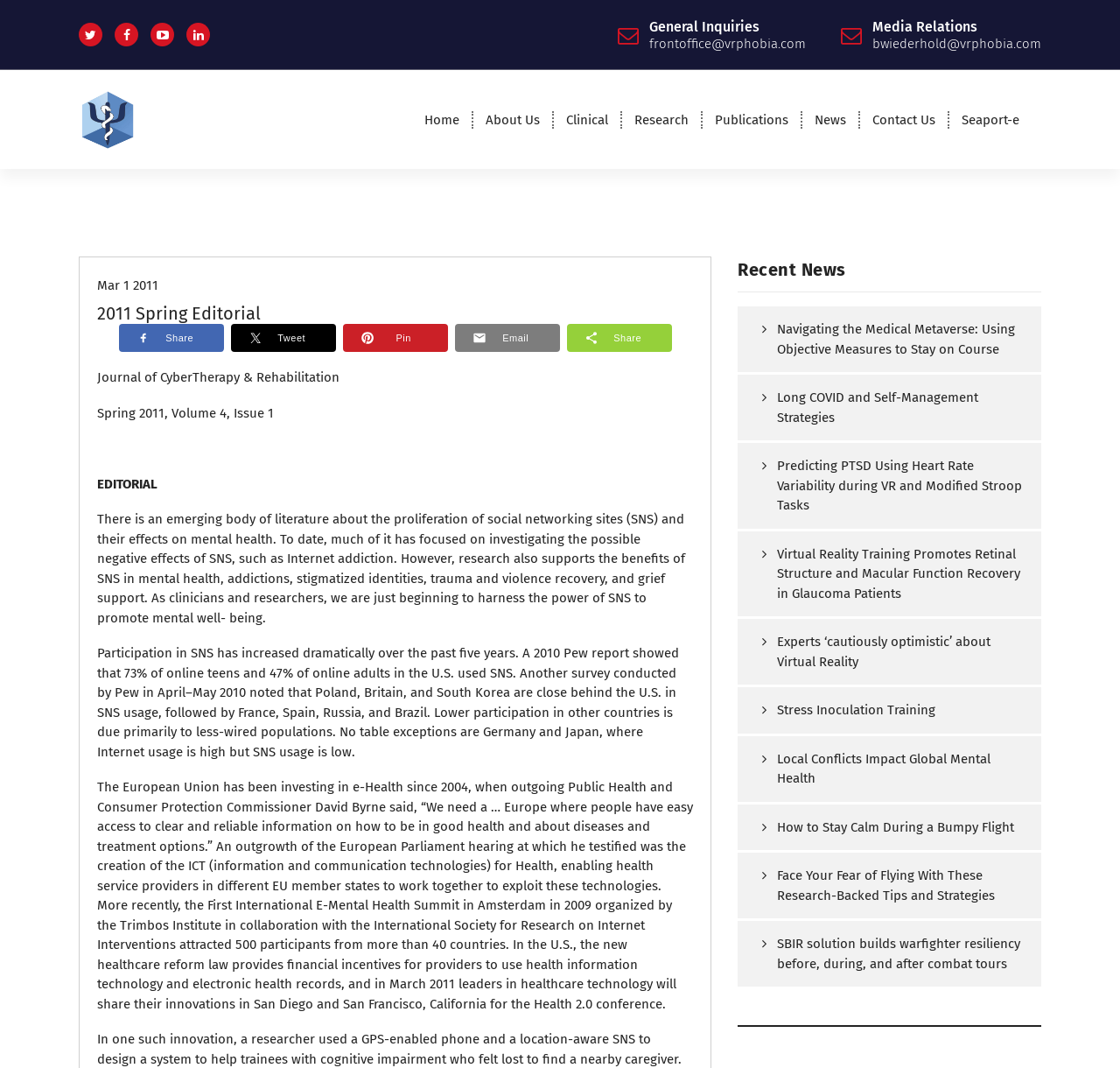Create a detailed narrative describing the layout and content of the webpage.

The webpage is about the Virtual Reality Medical Center, which focuses on the use of virtual reality in medical treatment and research. At the top of the page, there are four social media links, represented by icons, and a link to the center's logo. Below this, there is a heading that reads "Helping patients for over 2 decades" and a brief description of the center.

The main navigation menu is located below this, with links to various sections of the website, including "Home", "About Us", "Clinical", "Research", "Publications", "News", "Contact Us", and "Seaport-e". 

On the left side of the page, there is a section dedicated to a specific editorial from the Journal of CyberTherapy & Rehabilitation, with a title "2011 Spring Editorial" and a brief summary. Below this, there are social media sharing buttons, allowing users to share the content on various platforms.

The main content of the page is an article about the benefits of social networking sites in mental health, addictions, stigmatized identities, trauma and violence recovery, and grief support. The article is divided into several paragraphs, discussing the increasing participation in social networking sites, the European Union's investment in e-Health, and the use of health information technology and electronic health records in the US.

Below the article, there is a section titled "Recent News", which lists several news articles related to virtual reality and medical research, with links to each article.